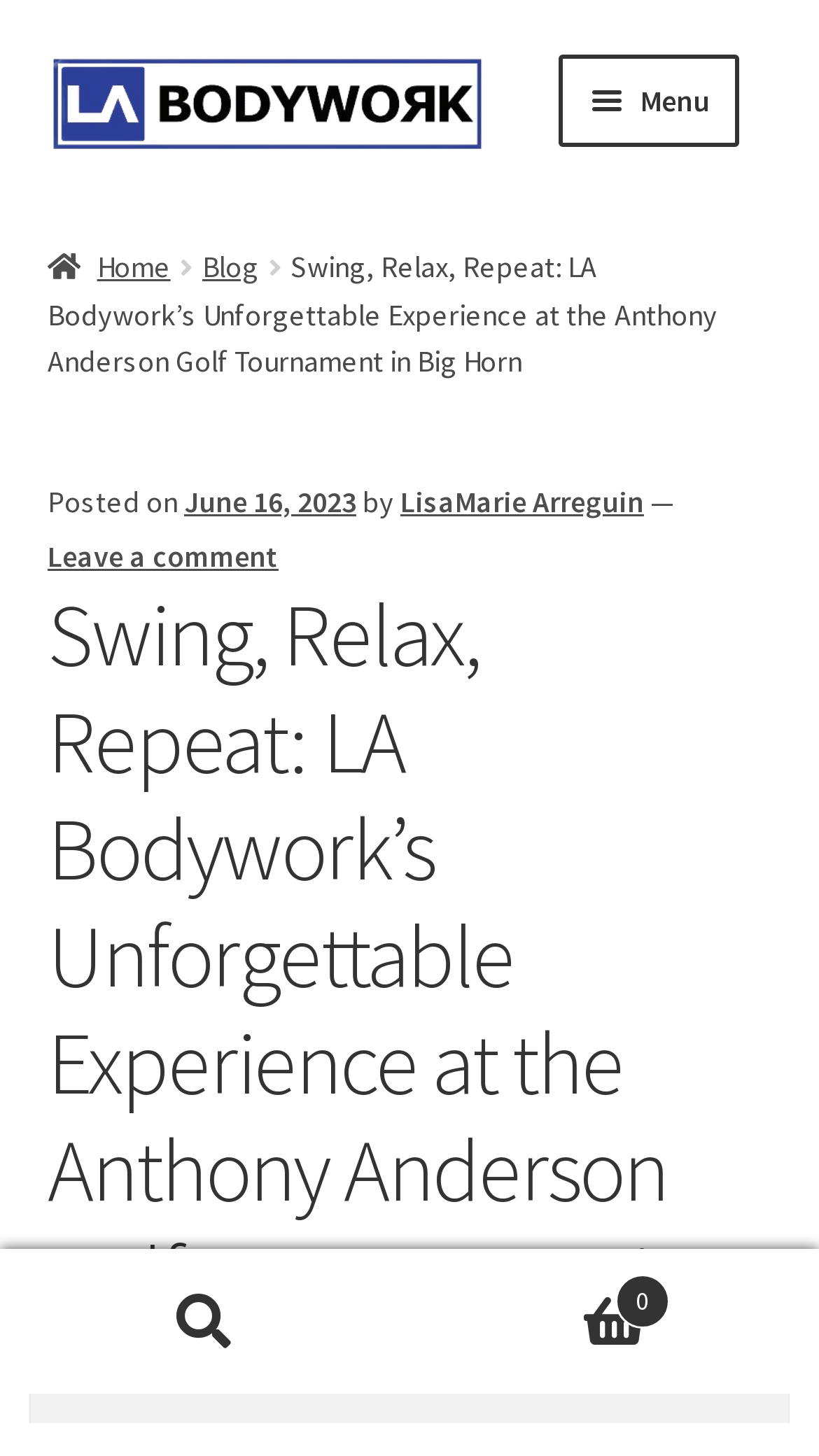Please identify the bounding box coordinates of the element that needs to be clicked to perform the following instruction: "Click the LA BODYWORK link".

[0.058, 0.037, 0.596, 0.105]